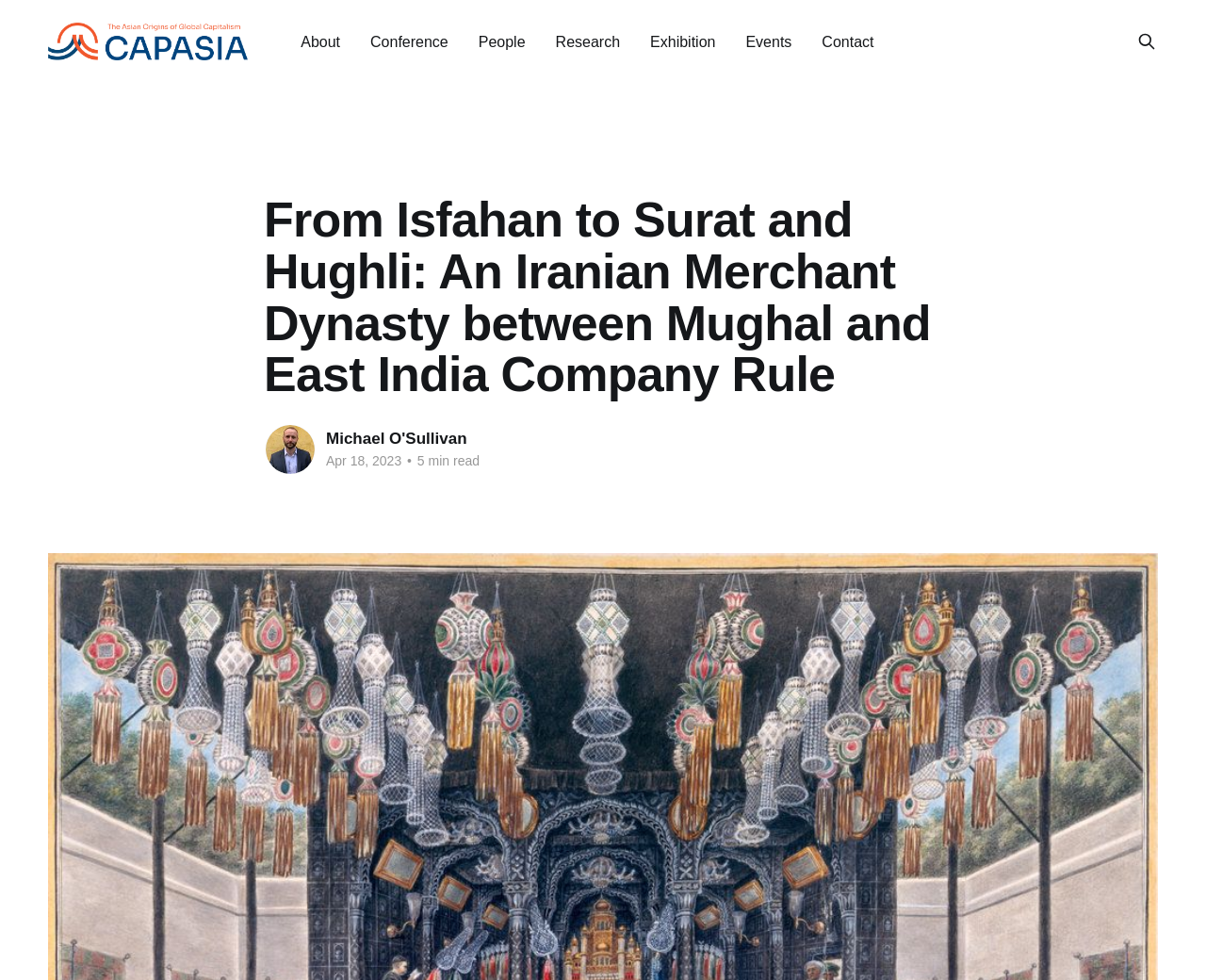Determine the bounding box coordinates of the region that needs to be clicked to achieve the task: "view Michael O'Sullivan's profile".

[0.219, 0.432, 0.262, 0.485]